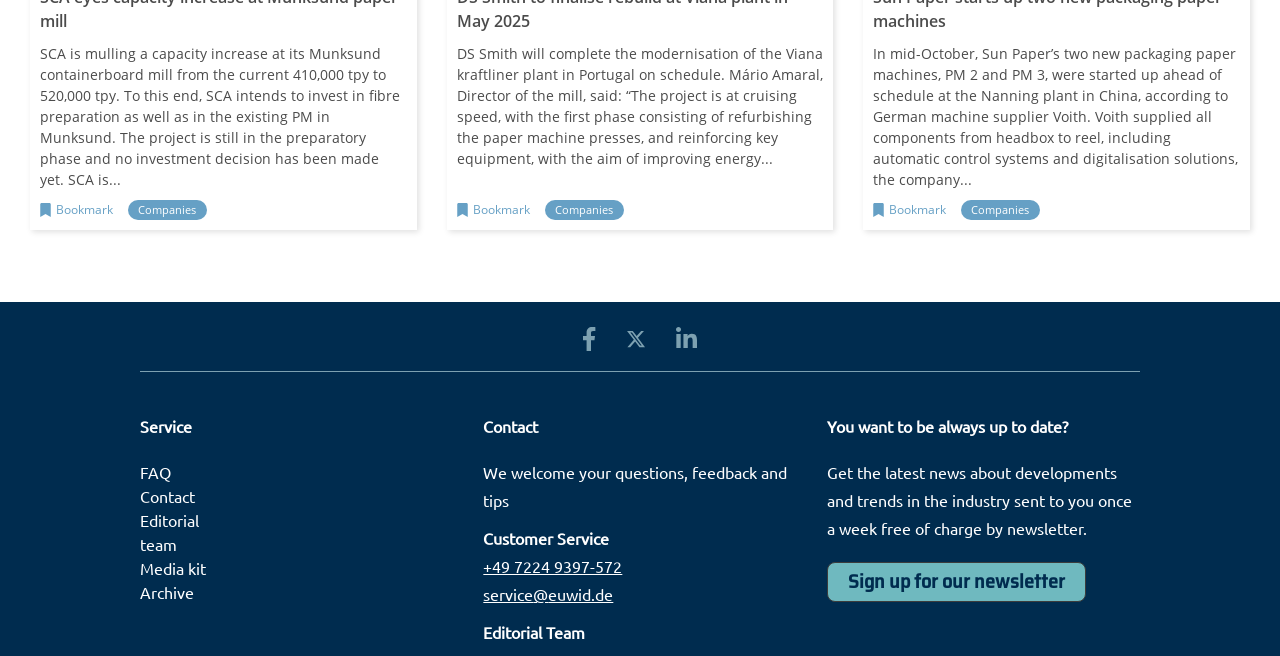Please determine the bounding box coordinates for the element that should be clicked to follow these instructions: "Sign up for the newsletter".

[0.646, 0.857, 0.848, 0.918]